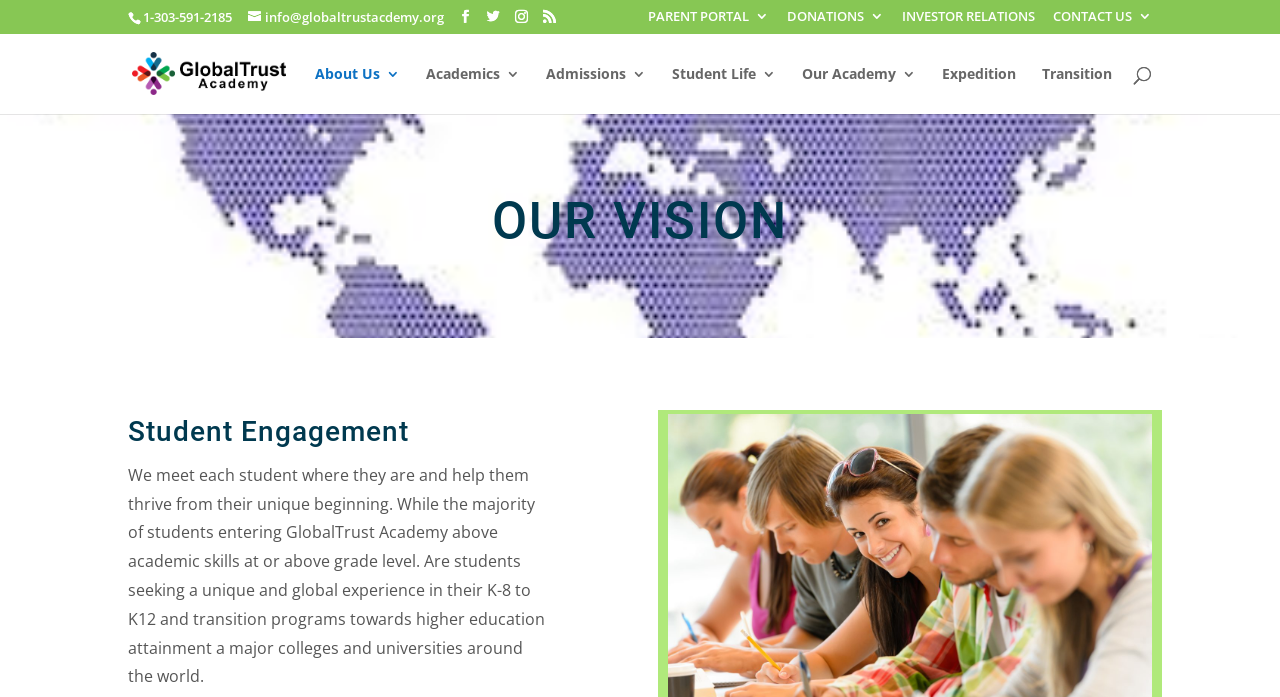What is the target audience of GlobalTrust Academy?
Refer to the screenshot and answer in one word or phrase.

K-8 to K12 students